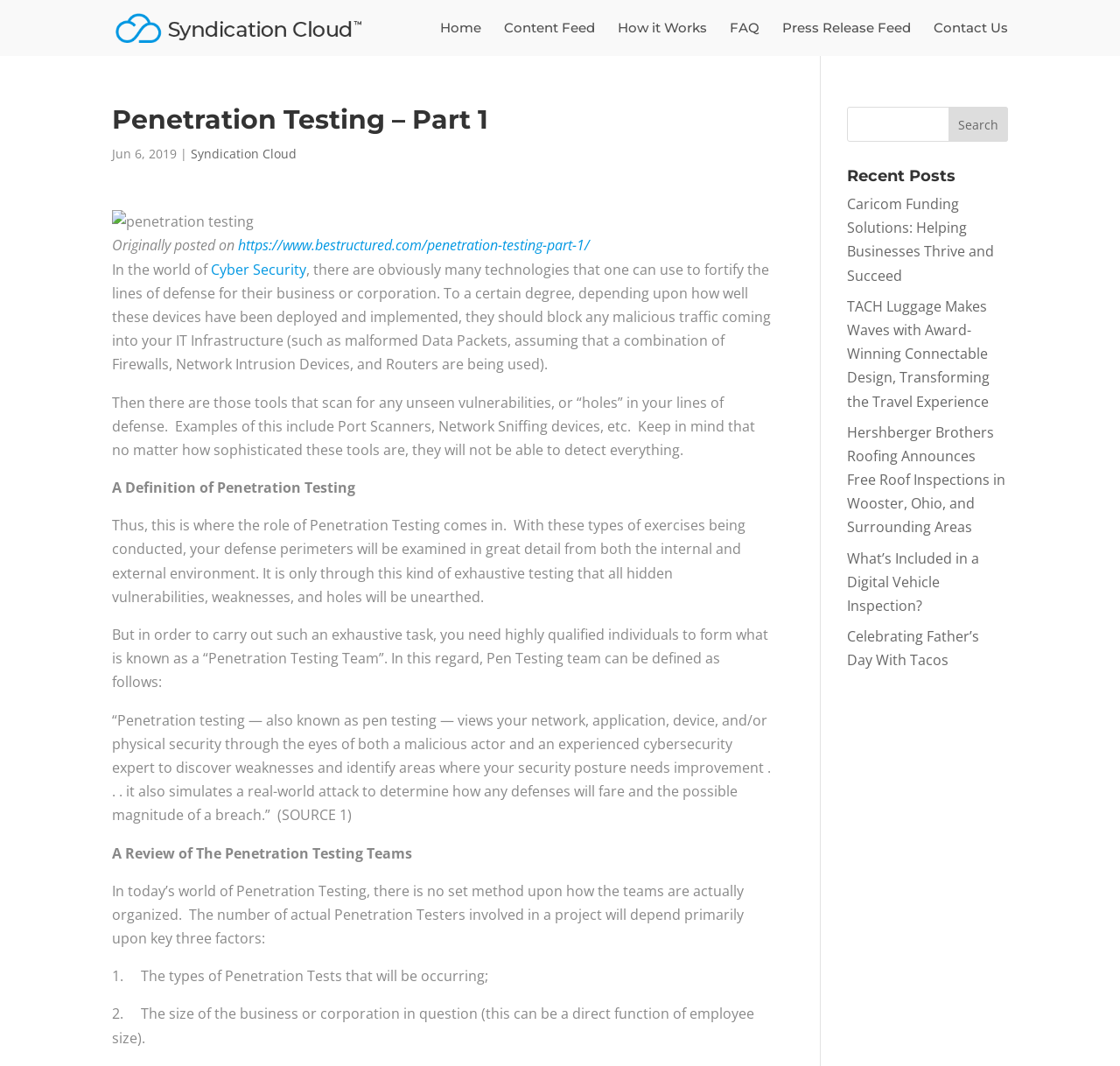Identify the bounding box coordinates of the region that should be clicked to execute the following instruction: "Search for something".

[0.756, 0.1, 0.9, 0.133]